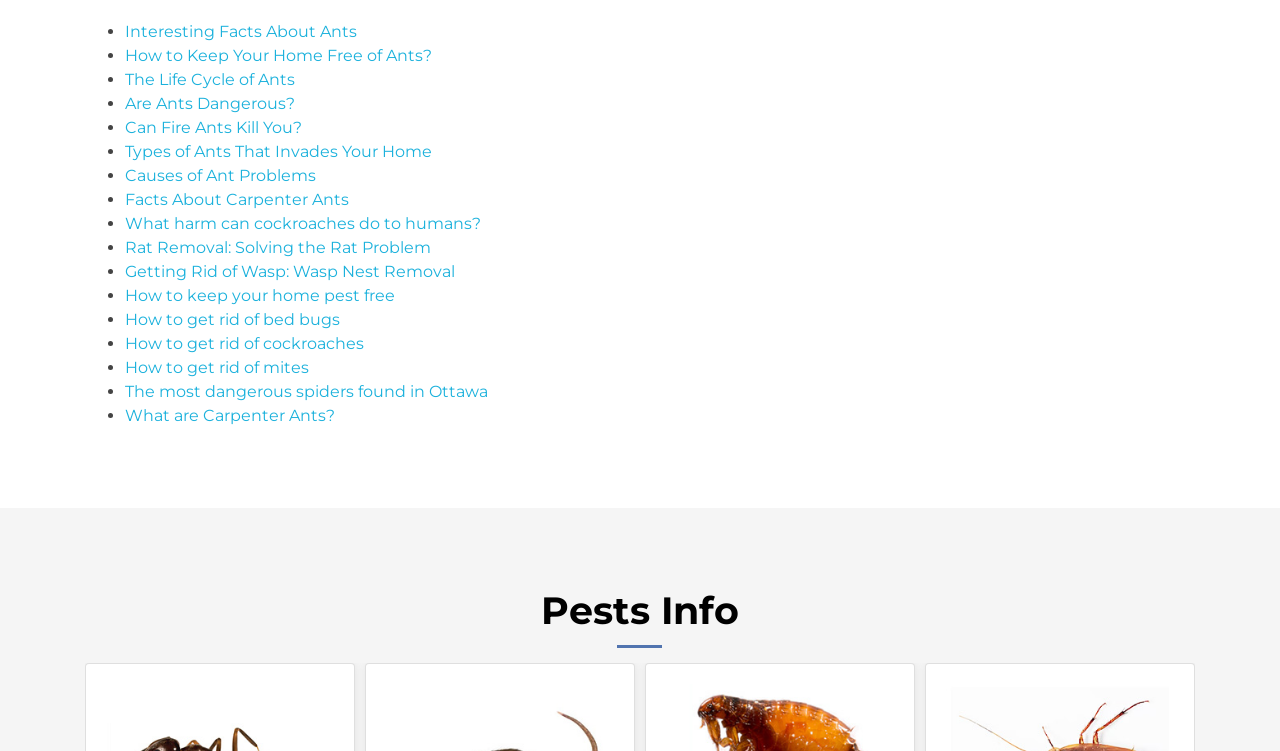Analyze the image and deliver a detailed answer to the question: What is the main topic of the webpage?

The main topic of the webpage is 'Pests Info' which can be inferred from the header 'Pests Info' at the bottom of the webpage.